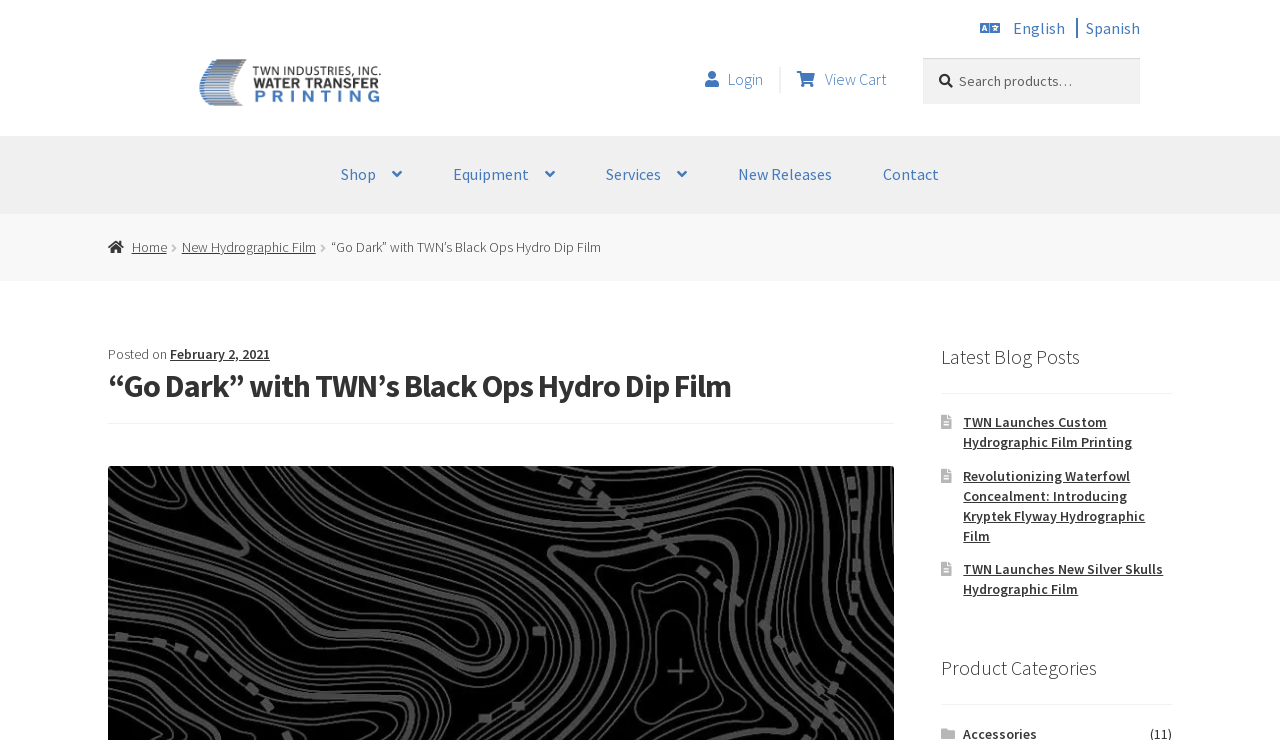Find the UI element described as: "New Hydrographic Film" and predict its bounding box coordinates. Ensure the coordinates are four float numbers between 0 and 1, [left, top, right, bottom].

[0.142, 0.322, 0.247, 0.346]